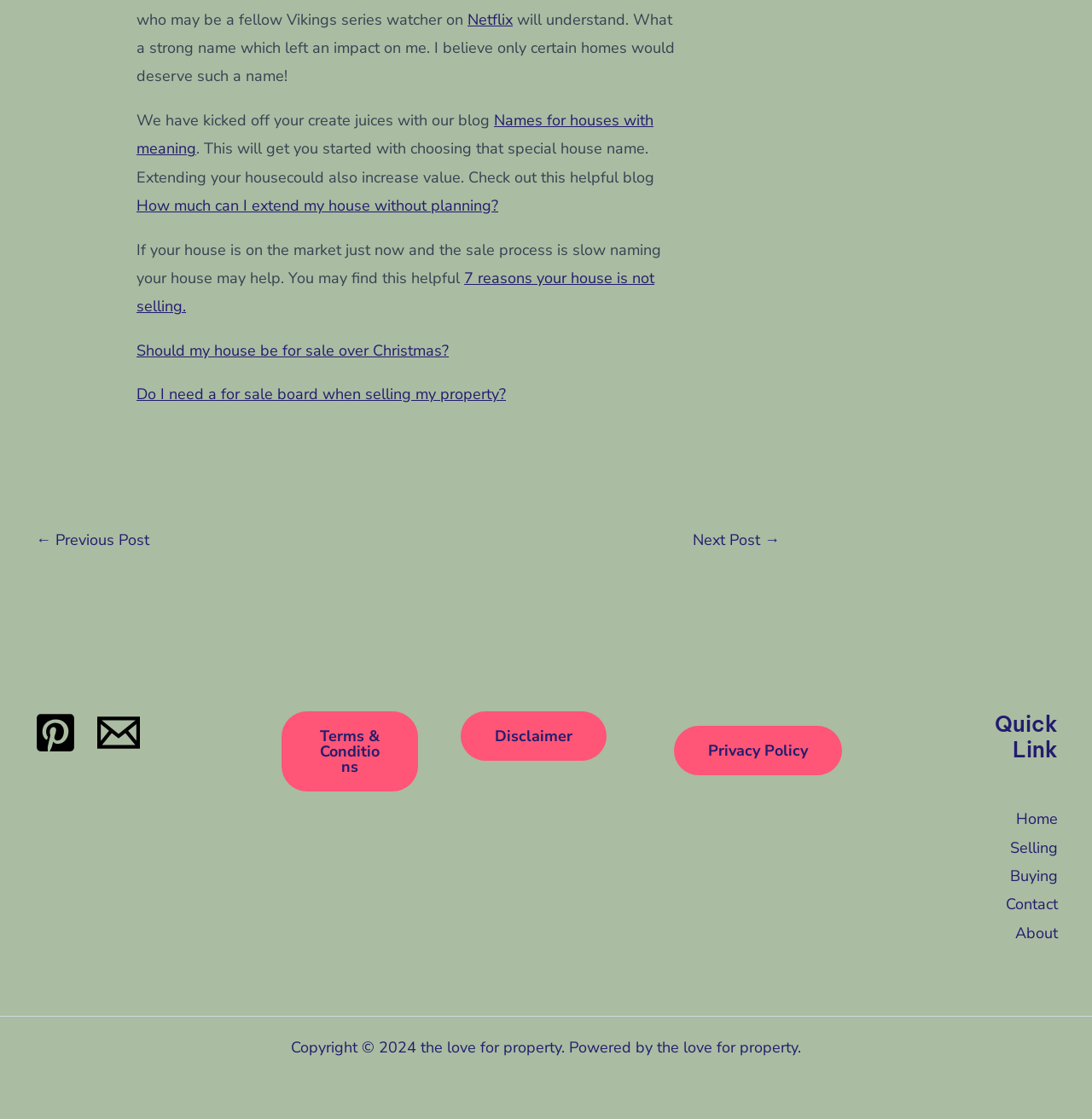Identify the bounding box coordinates of the HTML element based on this description: "← Previous Post".

[0.033, 0.468, 0.137, 0.5]